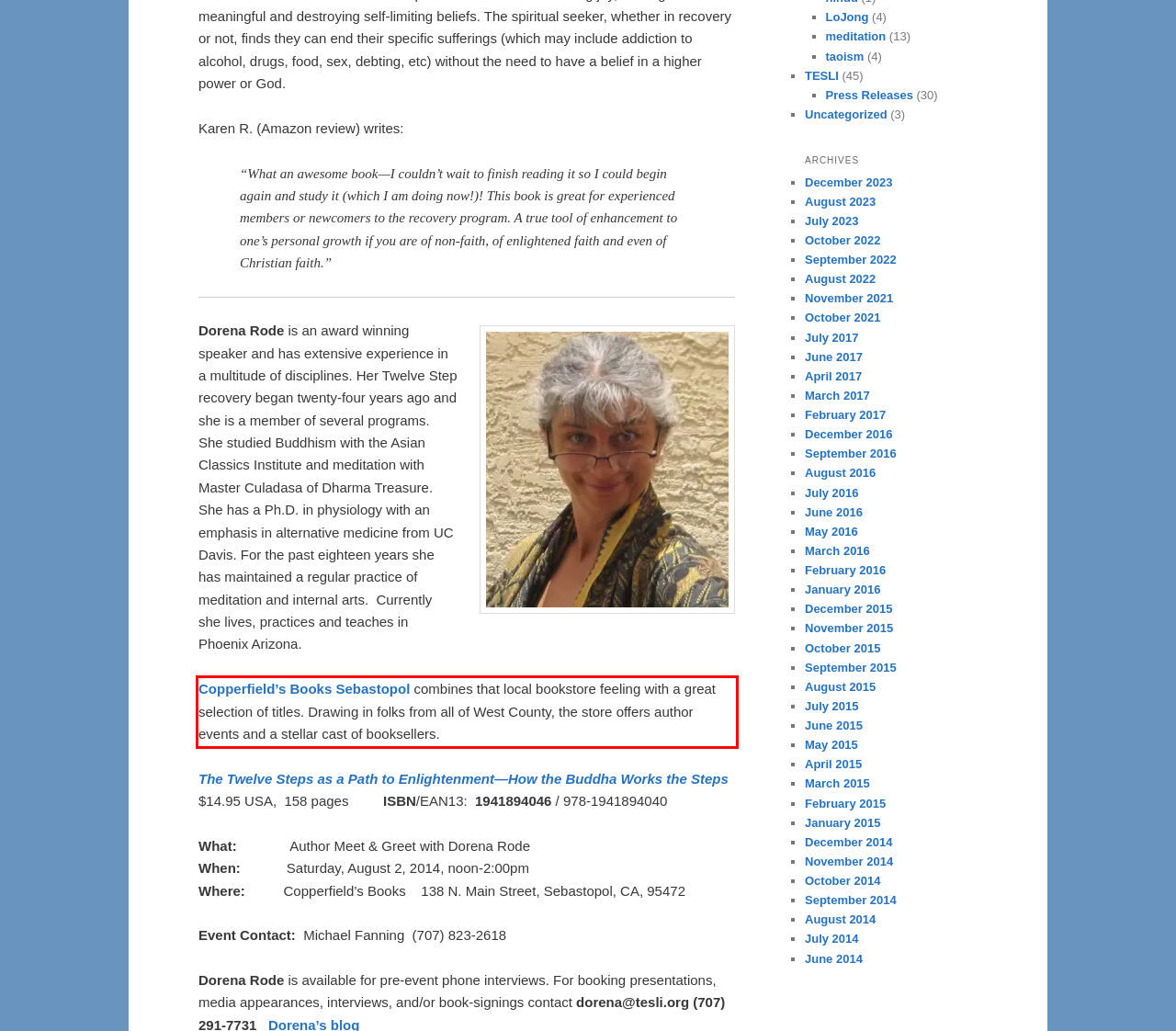Identify the text inside the red bounding box in the provided webpage screenshot and transcribe it.

Copperfield’s Books Sebastopol combines that local bookstore feeling with a great selection of titles. Drawing in folks from all of West County, the store offers author events and a stellar cast of booksellers.